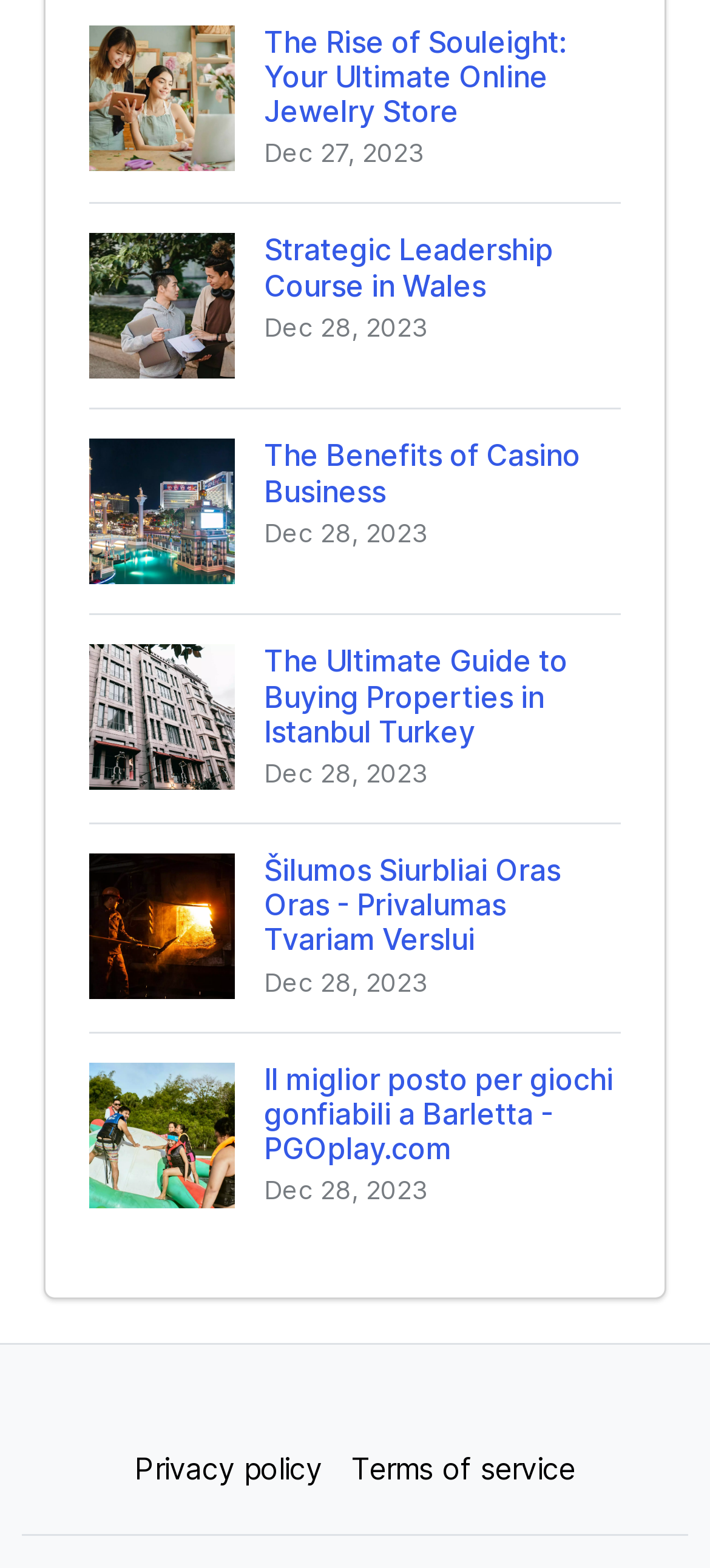Given the description of the UI element: "Privacy policy", predict the bounding box coordinates in the form of [left, top, right, bottom], with each value being a float between 0 and 1.

[0.169, 0.913, 0.474, 0.96]